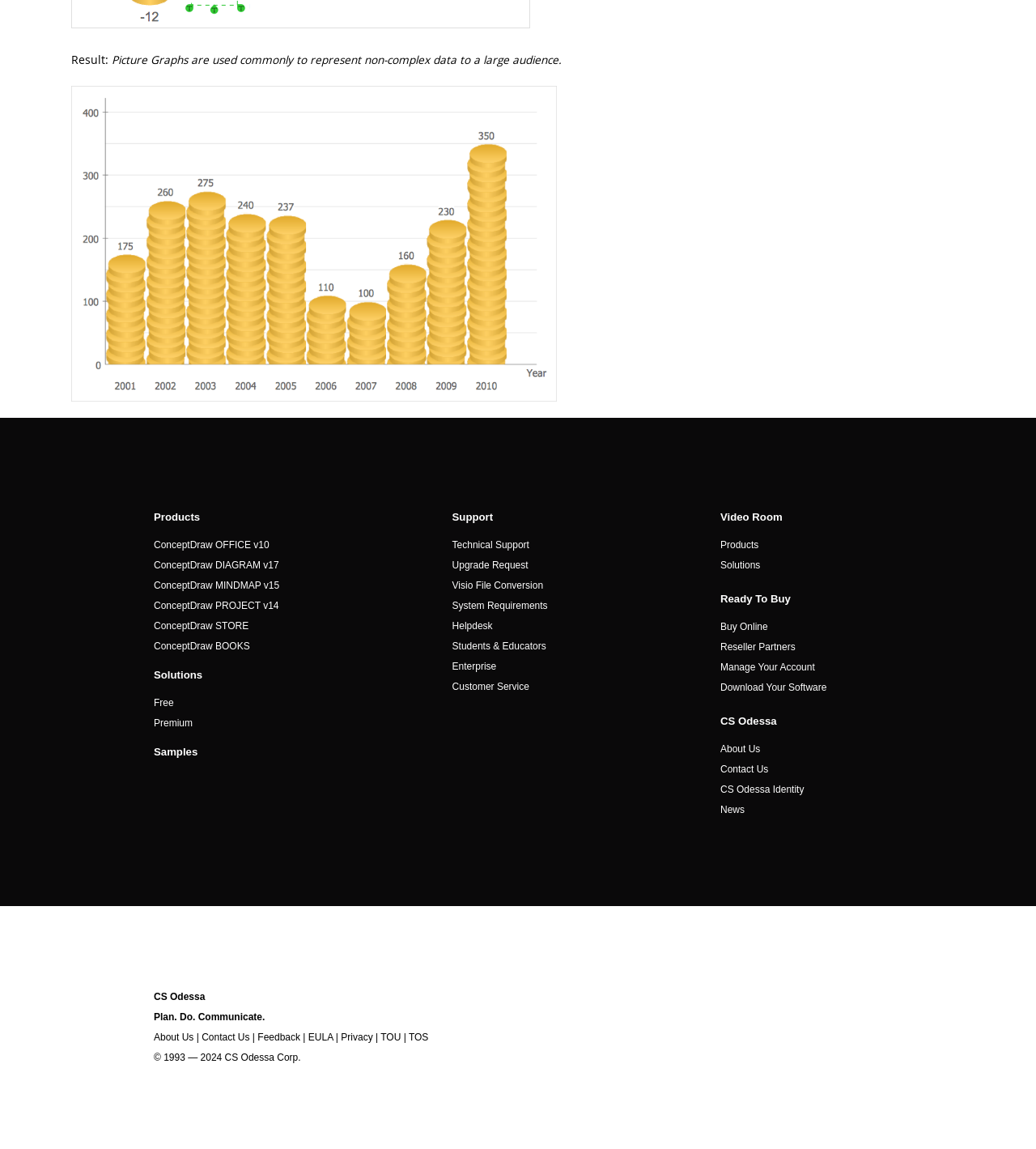Using the information shown in the image, answer the question with as much detail as possible: What is the purpose of Picture Graphs?

According to the webpage, Picture Graphs are used commonly to represent non-complex data to a large audience, as mentioned in the StaticText element 'Picture Graphs are used commonly to represent non-complex data to a large audience.'.